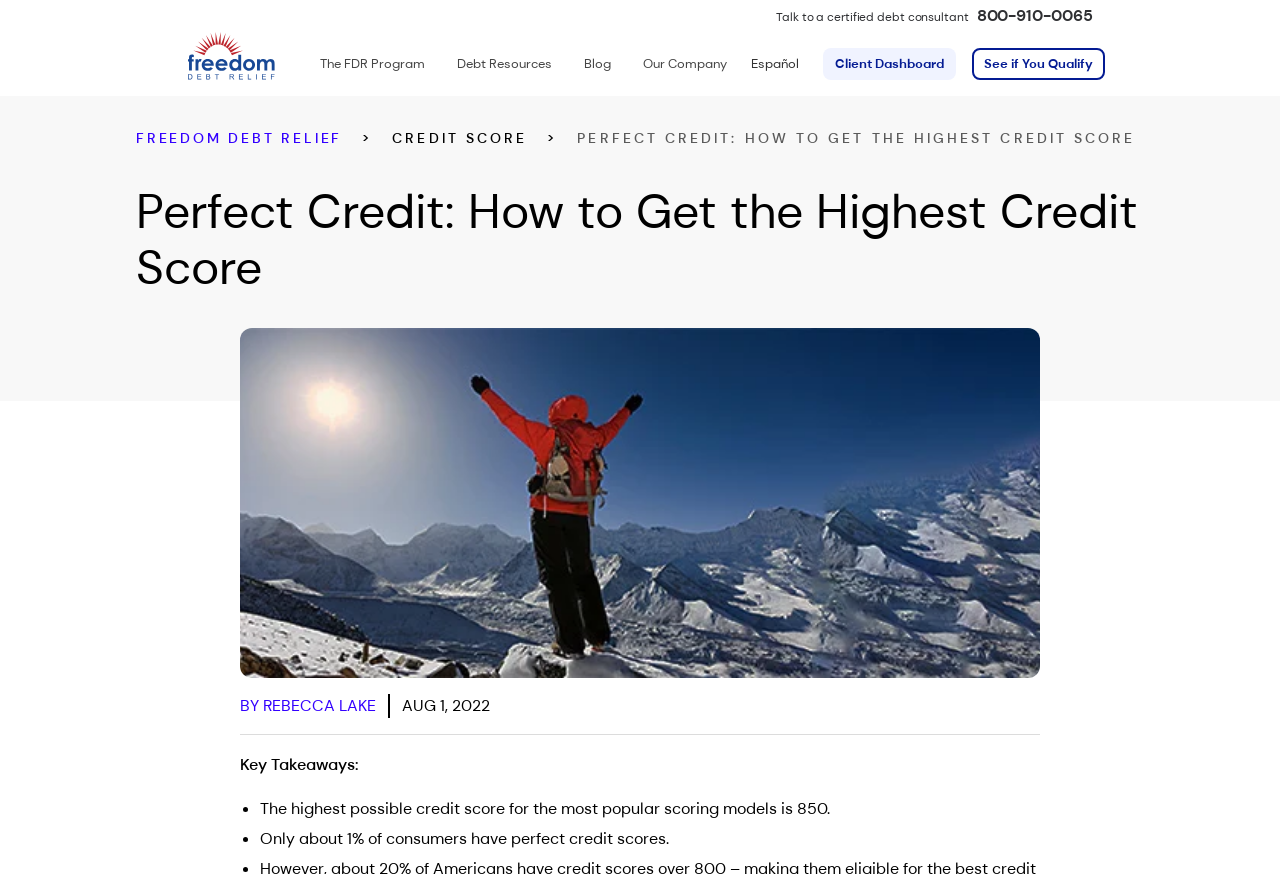Describe the webpage in detail, including text, images, and layout.

This webpage is about achieving the highest credit score possible. At the top left, there is a logo of "Freedom Debt Relief" with a link to the organization's homepage. Next to it, a horizontal menu bar displays five menu items: "The FDR Program", "Debt Resources", "Blog", "Our Company", and "Español". 

Below the menu bar, there are two buttons: "Client Dashboard" and "See if You Qualify". A short sentence "Talk to a certified debt consultant" is written above a phone number "800-910-0065" which is a clickable link. 

On the left side, there are three links: "Home link", "CREDIT SCORE", and a heading "Perfect Credit: How to Get the Highest Credit Score". The main content of the webpage starts below this heading, featuring an image of a man on a mountain top. The article is written by Rebecca Lake and was published on August 1, 2022. 

The article highlights key takeaways, including two bullet points: the highest possible credit score for popular scoring models is 850, and only about 1% of consumers have perfect credit scores.